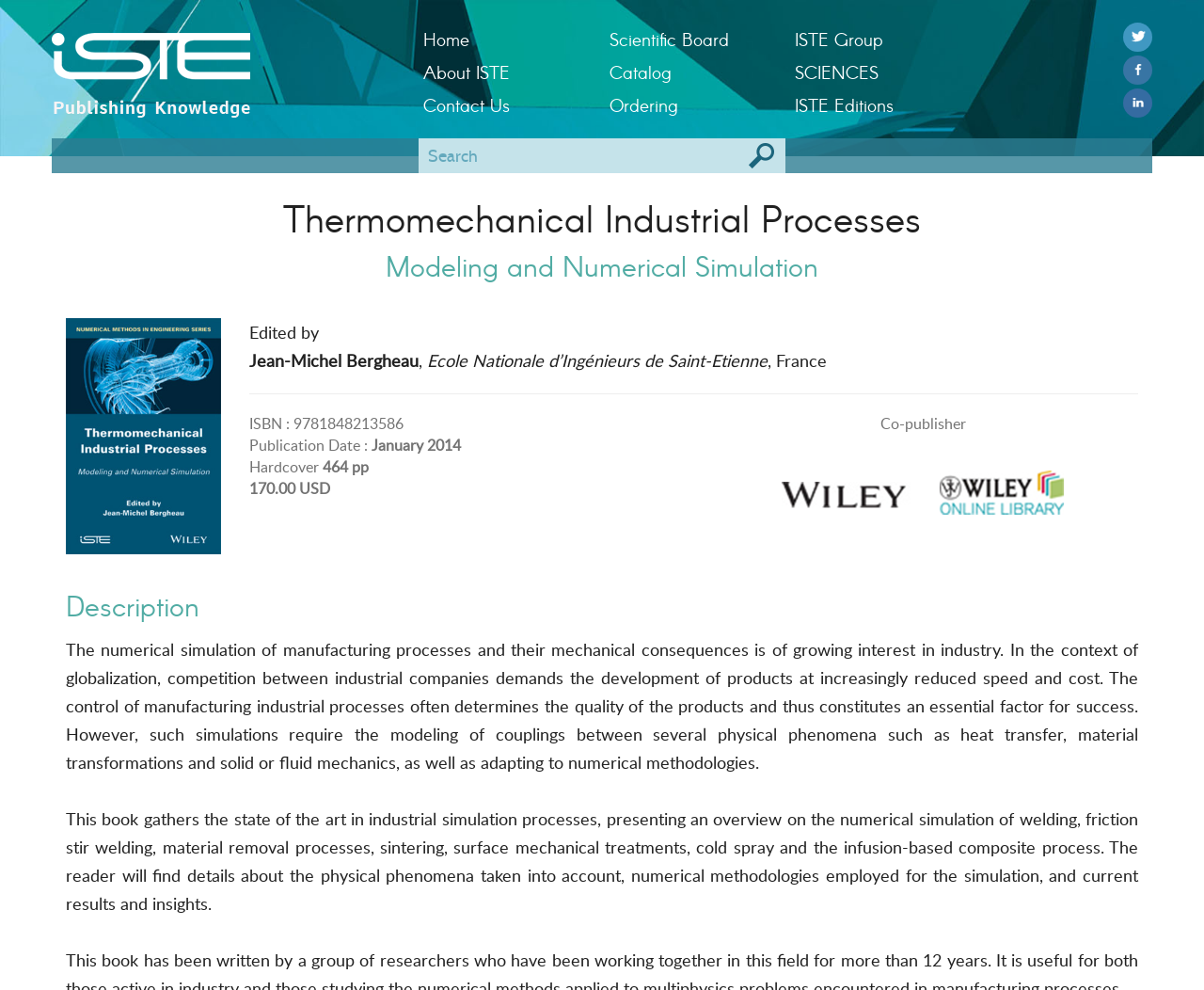Determine the bounding box of the UI element mentioned here: "Scientific Board". The coordinates must be in the format [left, top, right, bottom] with values ranging from 0 to 1.

[0.506, 0.023, 0.637, 0.056]